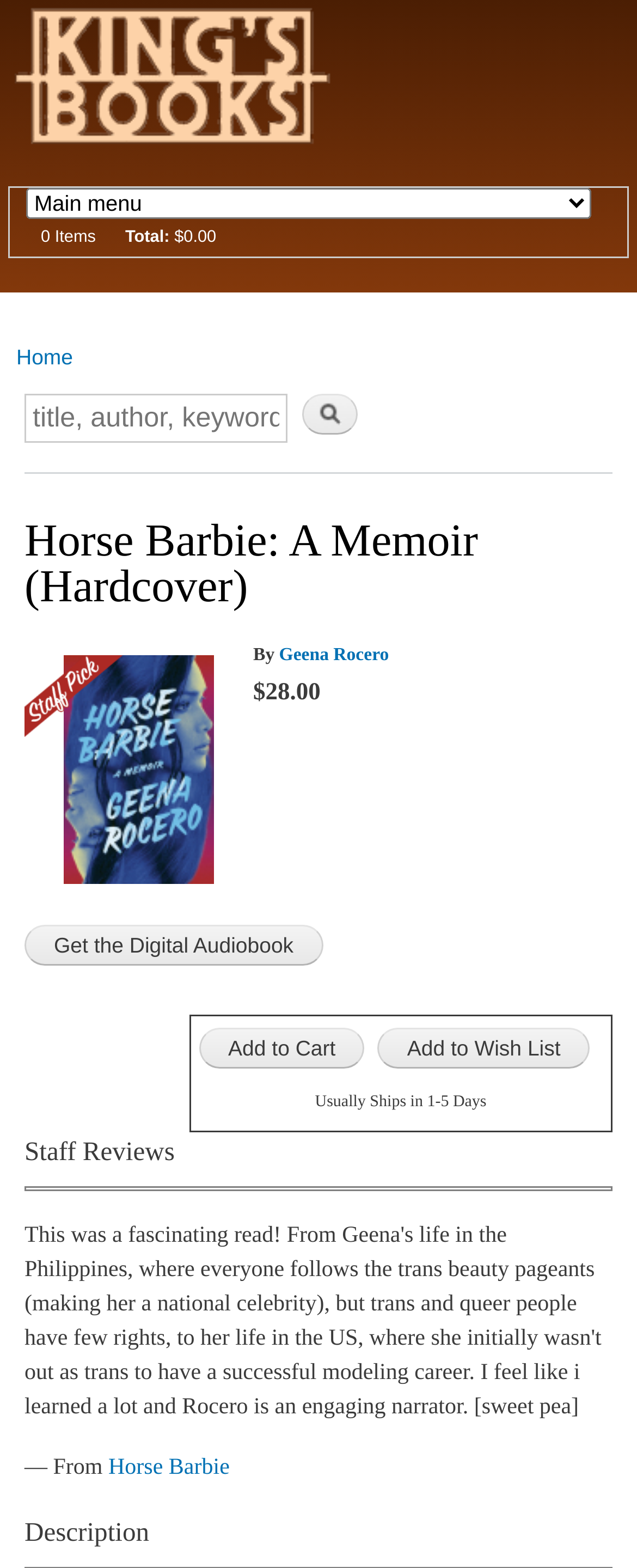What is the status of the shopping cart?
Please provide a detailed answer to the question.

I found the status of the shopping cart by looking at the StaticText element with the text '0' which is located near the 'Shopping cart' heading, indicating that there are no items in the cart.